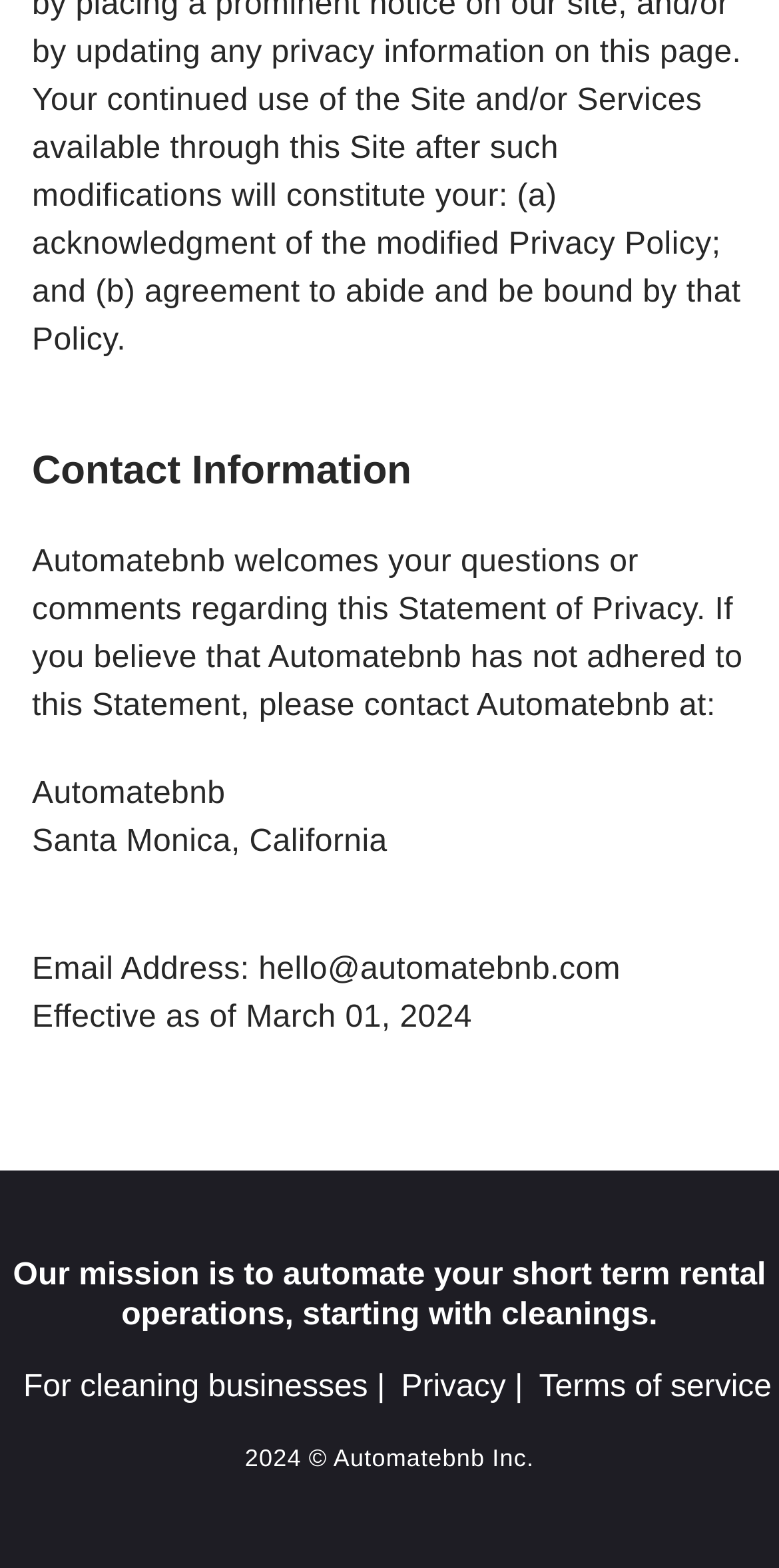Please specify the bounding box coordinates in the format (top-left x, top-left y, bottom-right x, bottom-right y), with values ranging from 0 to 1. Identify the bounding box for the UI component described as follows: Privacy |

[0.515, 0.874, 0.671, 0.896]